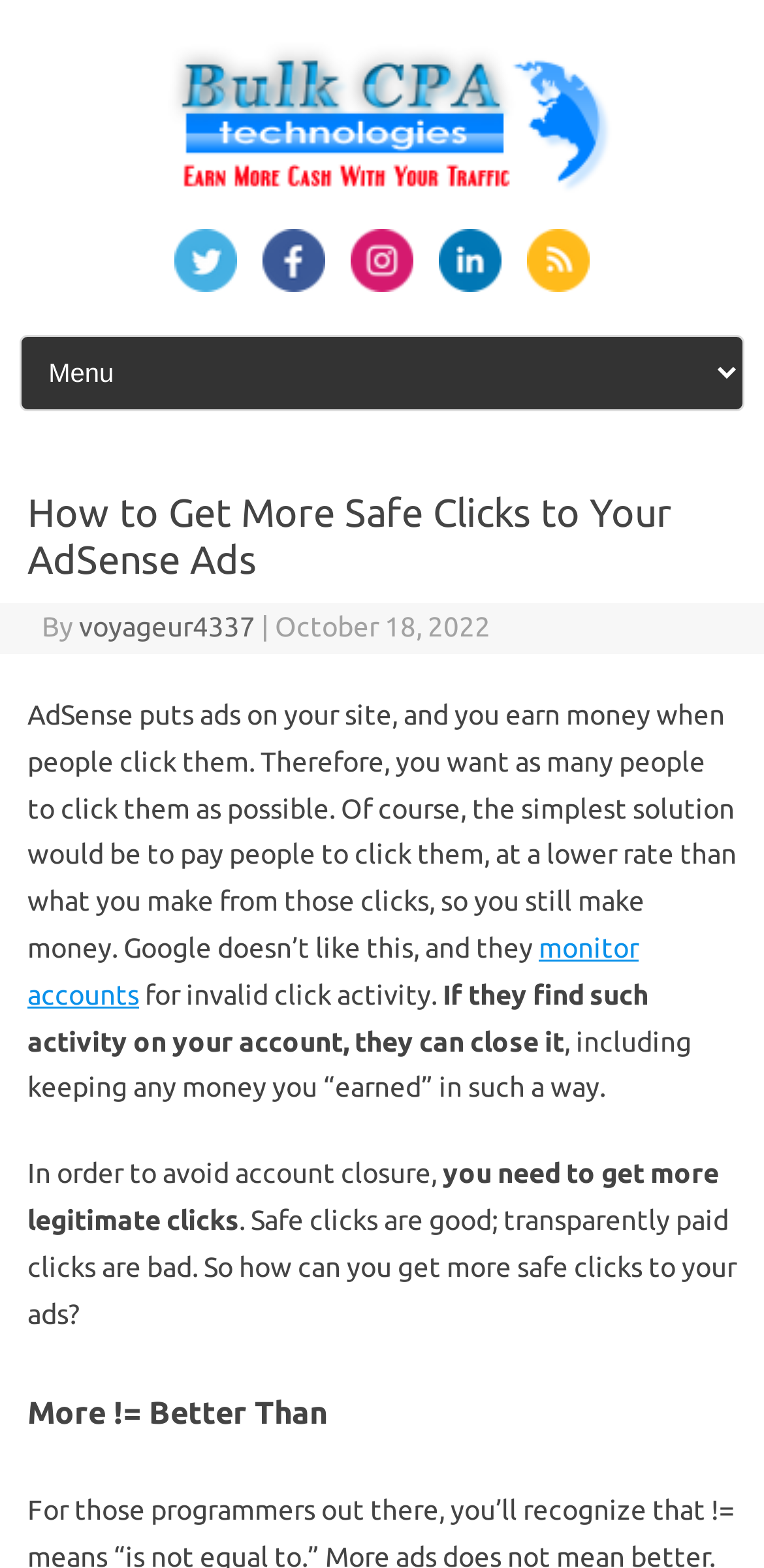Identify and extract the main heading of the webpage.

How to Get More Safe Clicks to Your AdSense Ads